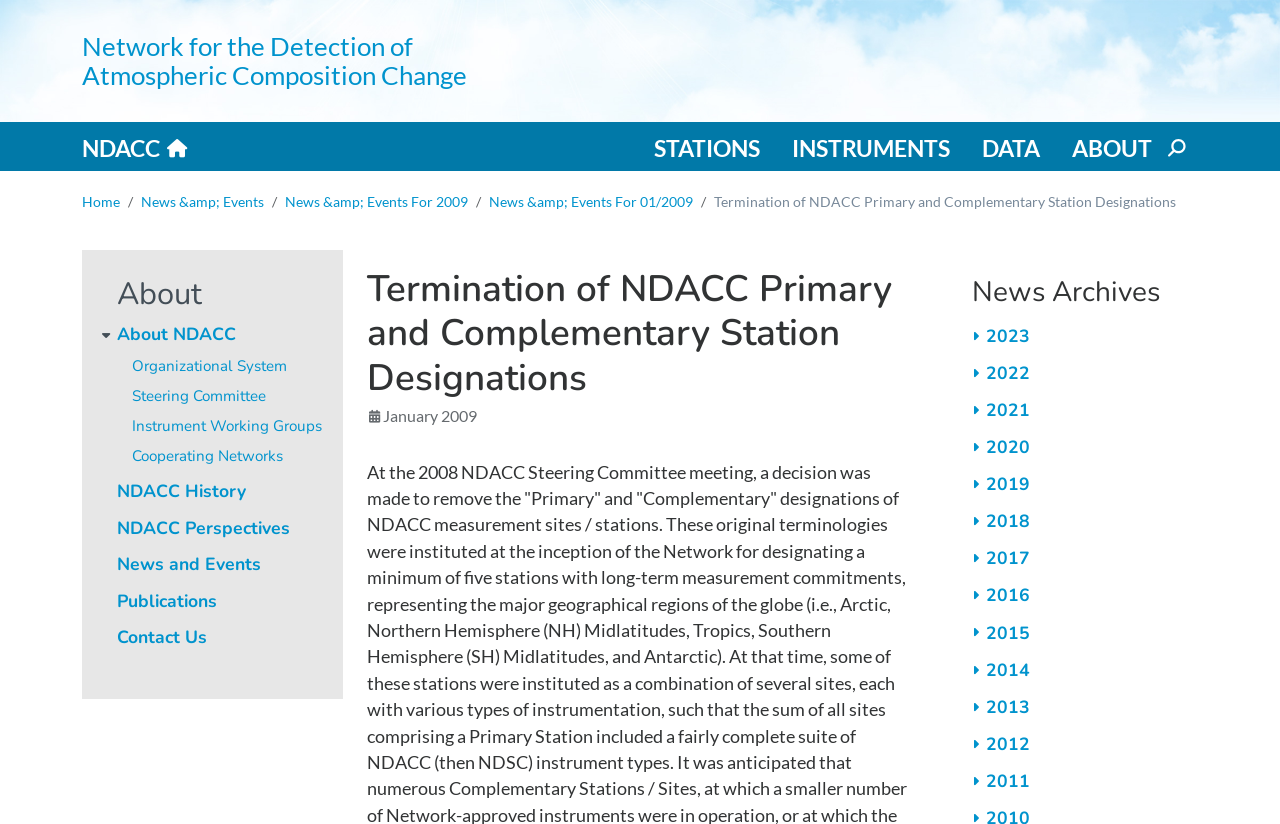Extract the main heading text from the webpage.

Termination of NDACC Primary and Complementary Station Designations